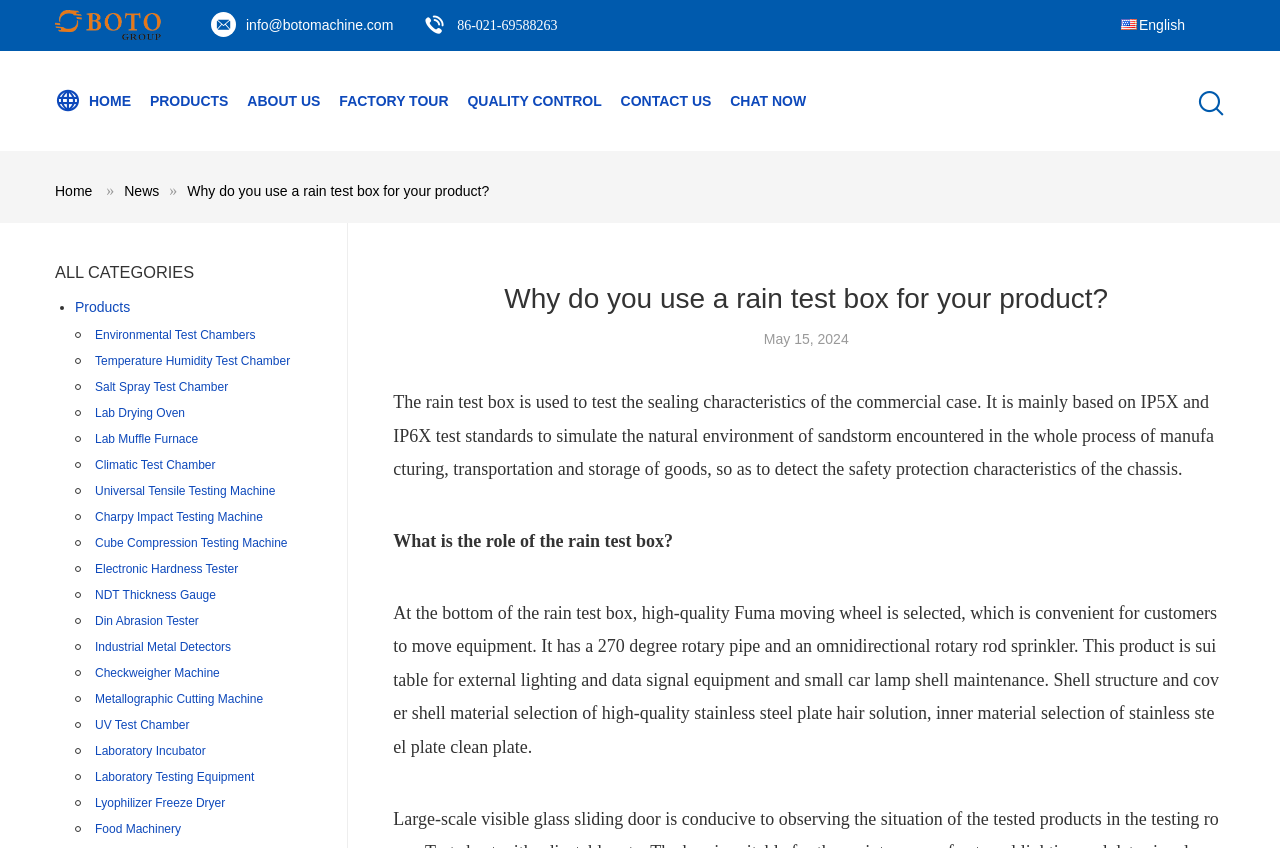Please identify the bounding box coordinates of the area I need to click to accomplish the following instruction: "Click the 'PRODUCTS' link".

[0.117, 0.06, 0.178, 0.178]